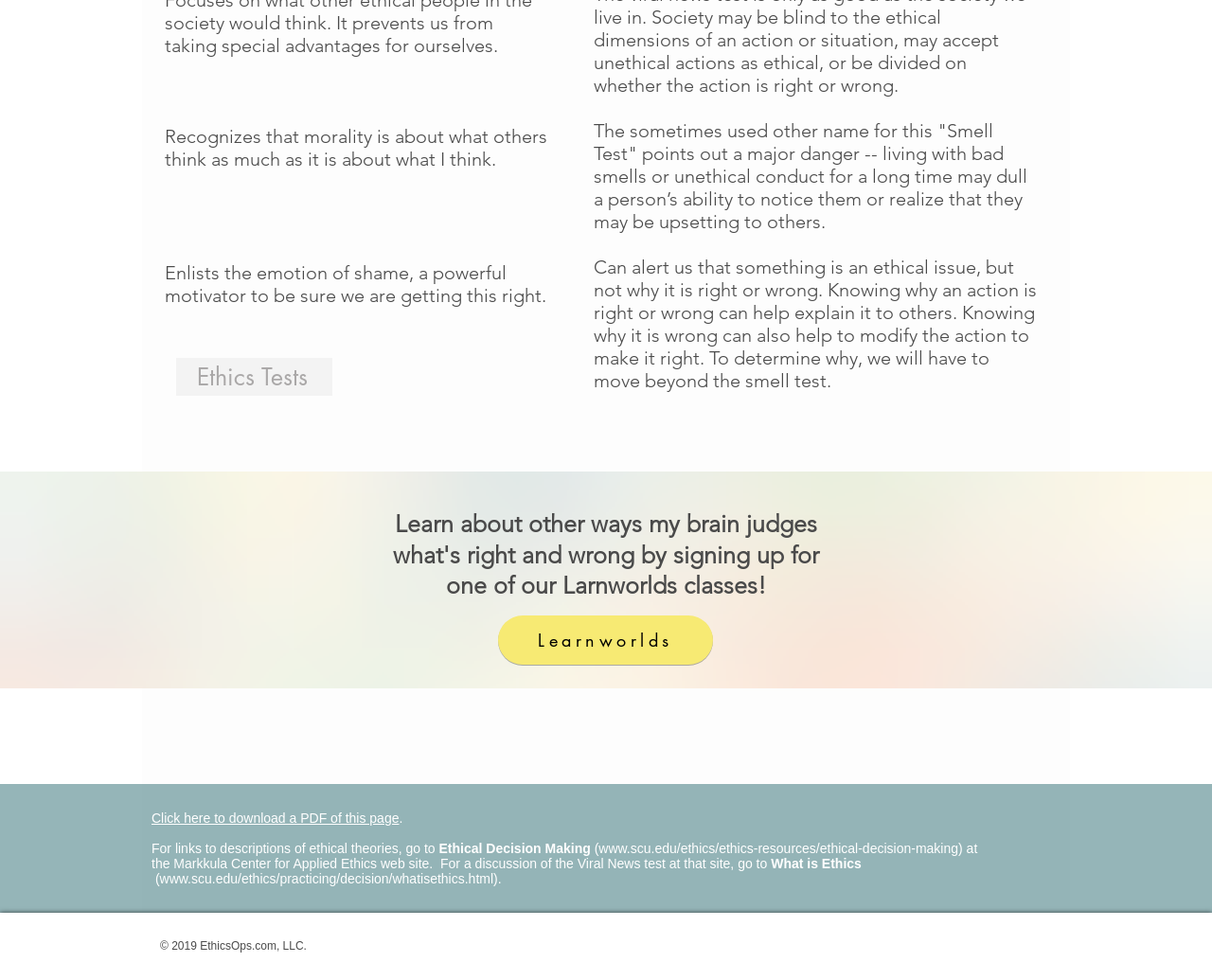What is the main topic of this webpage?
Examine the webpage screenshot and provide an in-depth answer to the question.

The webpage appears to be discussing ethics, as it mentions concepts such as morality, shame, and ethical decision making. The text also provides links to resources on ethical theories and decision making.